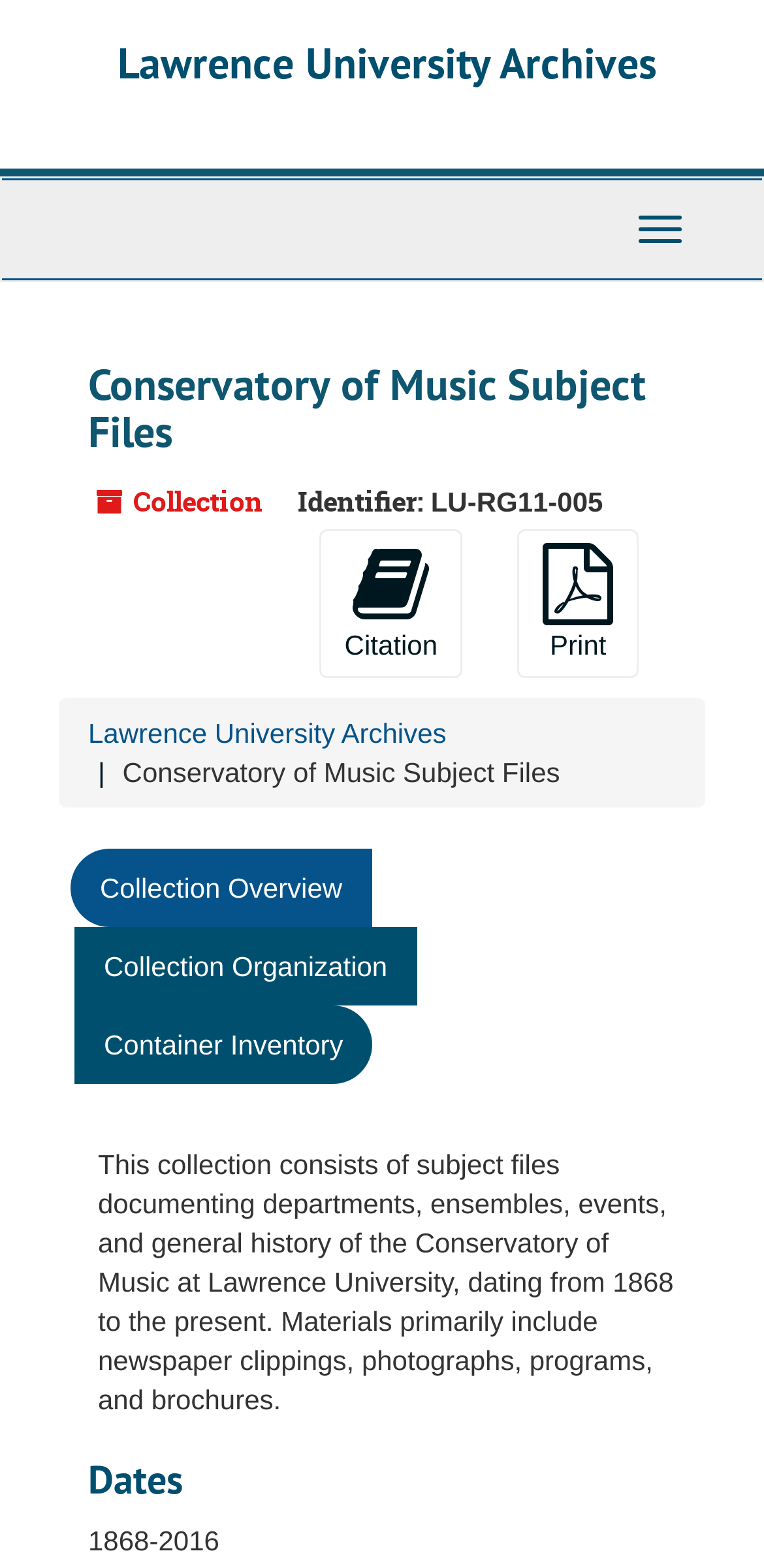Locate the bounding box of the UI element based on this description: "PrintGenerating". Provide four float numbers between 0 and 1 as [left, top, right, bottom].

[0.677, 0.338, 0.836, 0.433]